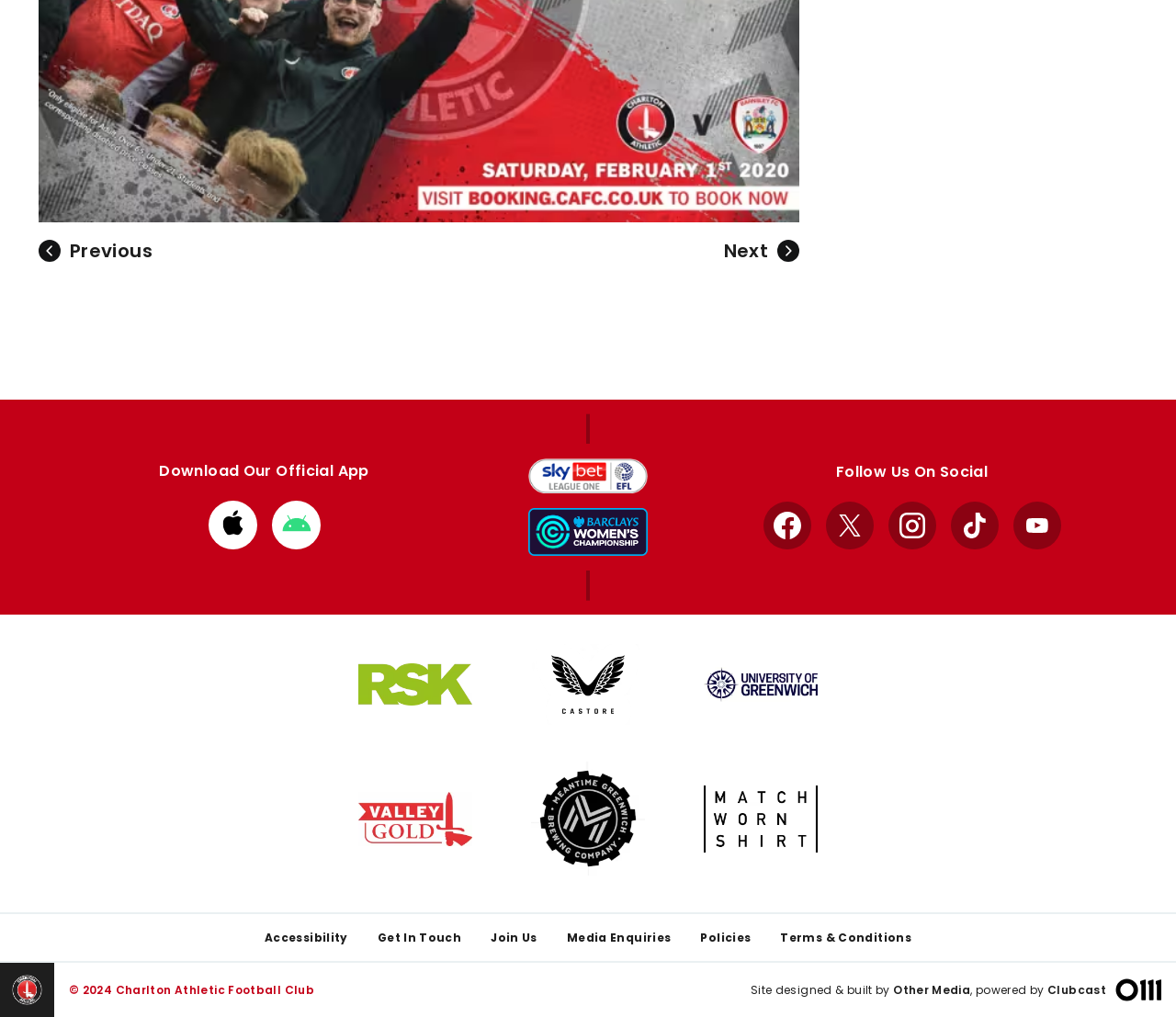Identify the bounding box coordinates of the element that should be clicked to fulfill this task: "View the Charlton Athletic Football Club logo". The coordinates should be provided as four float numbers between 0 and 1, i.e., [left, top, right, bottom].

[0.008, 0.956, 0.038, 0.991]